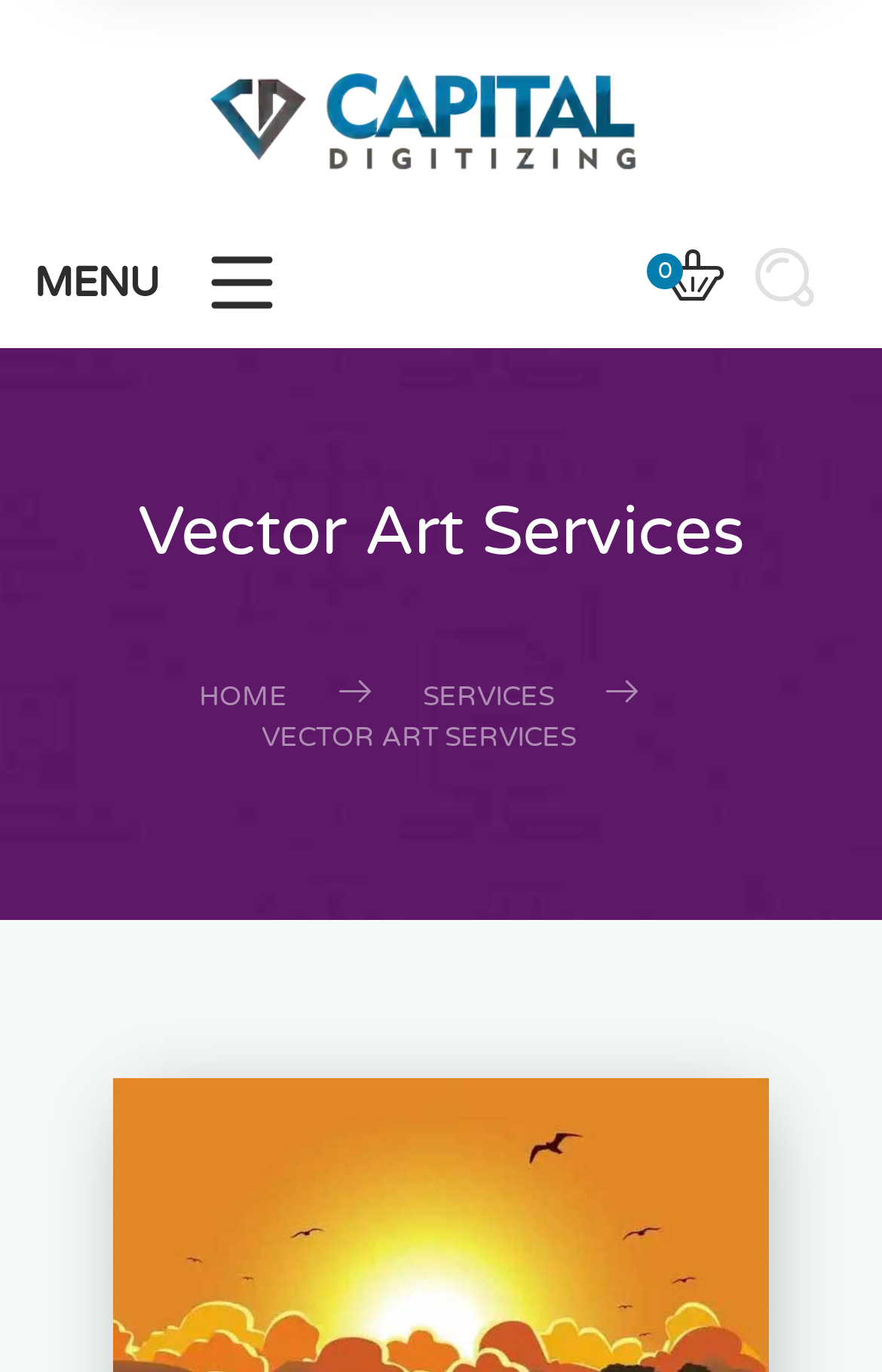Look at the image and answer the question in detail:
How many social media links are there?

There are two social media links located at the top right corner of the webpage, represented by the icons '' and ''. These icons are commonly used to represent social media platforms.